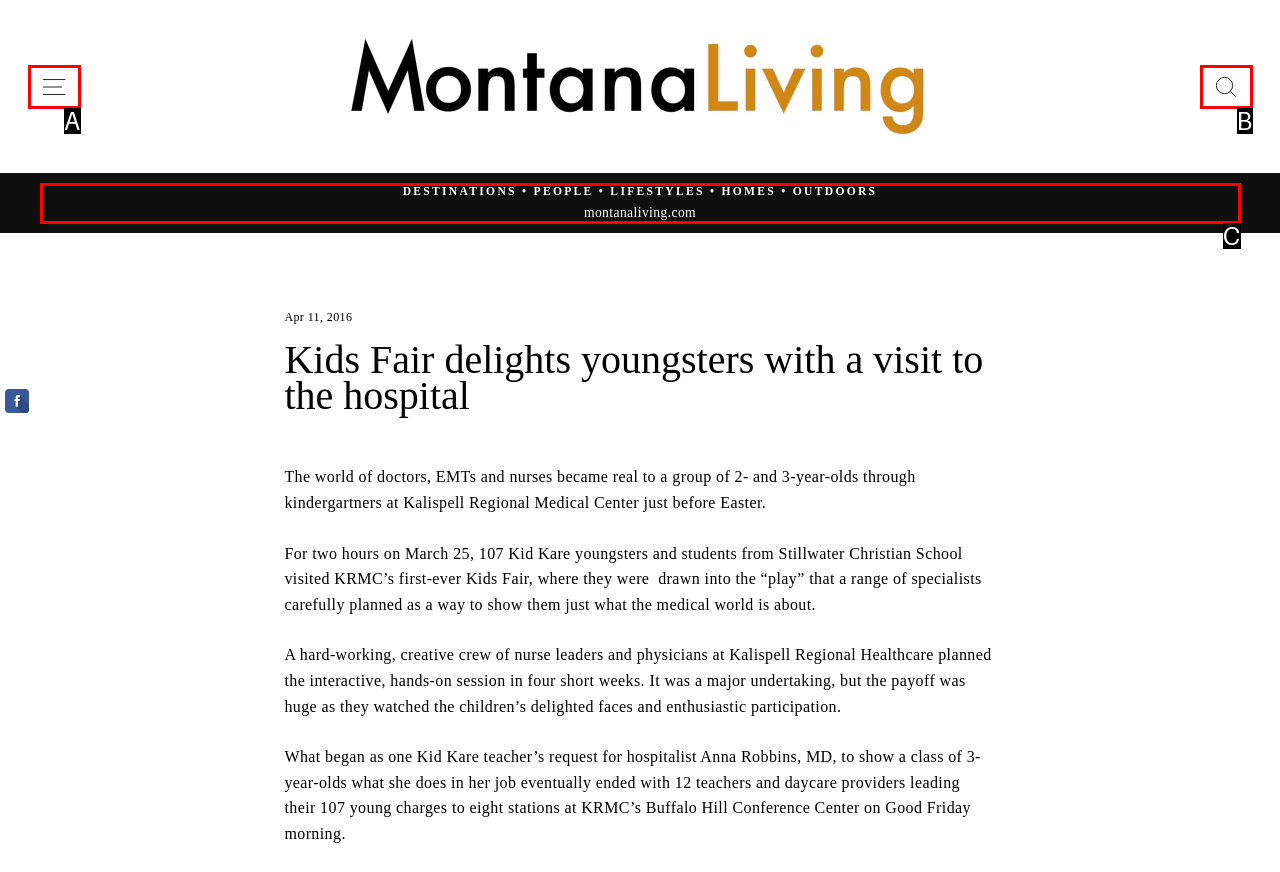Determine which option fits the following description: Search
Answer with the corresponding option's letter directly.

B